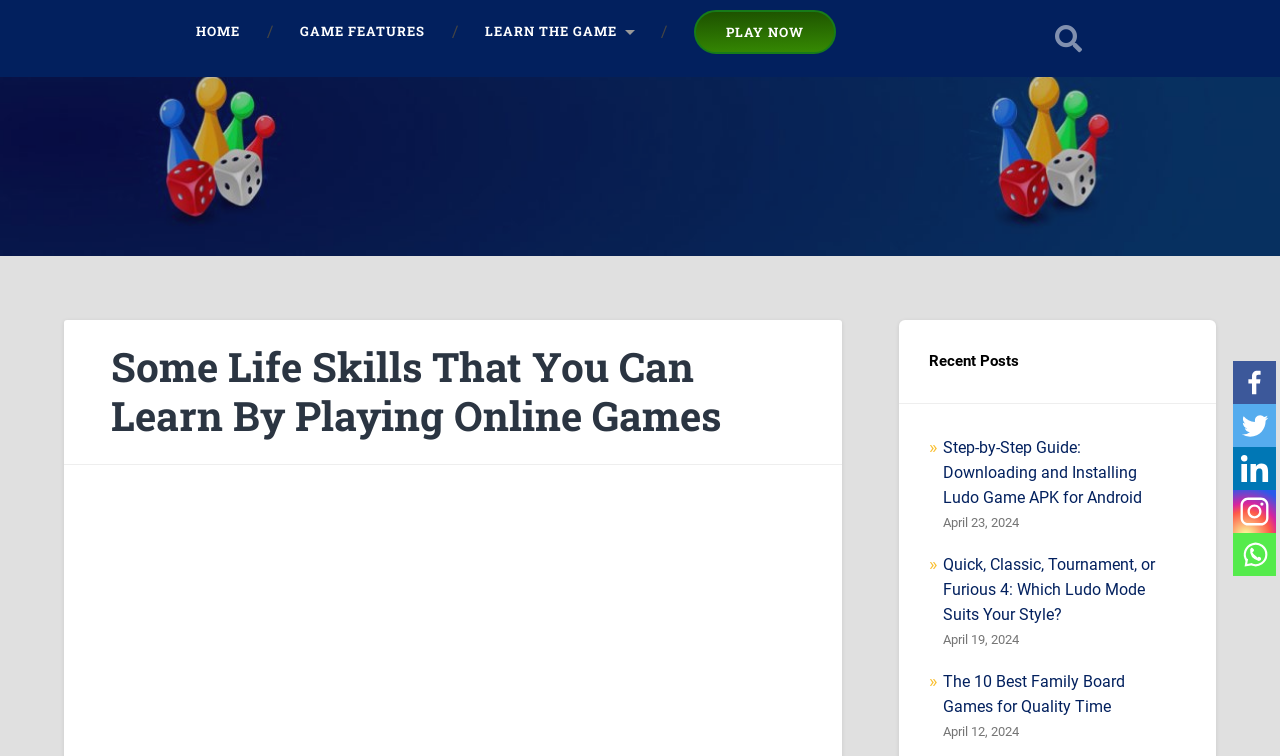Locate the bounding box of the UI element with the following description: "Play Now".

[0.544, 0.016, 0.652, 0.069]